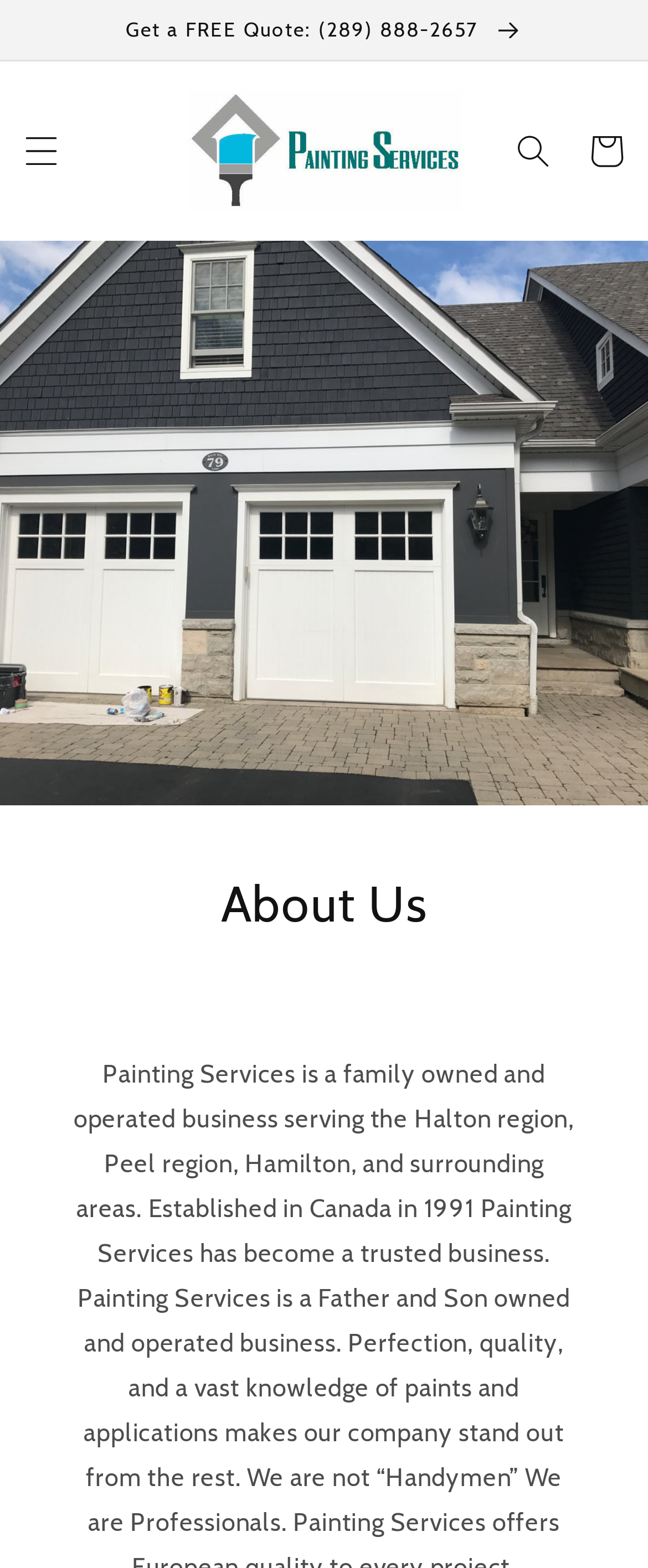Given the description of the UI element: "parent_node: Cart", predict the bounding box coordinates in the form of [left, top, right, bottom], with each value being a float between 0 and 1.

[0.269, 0.049, 0.731, 0.142]